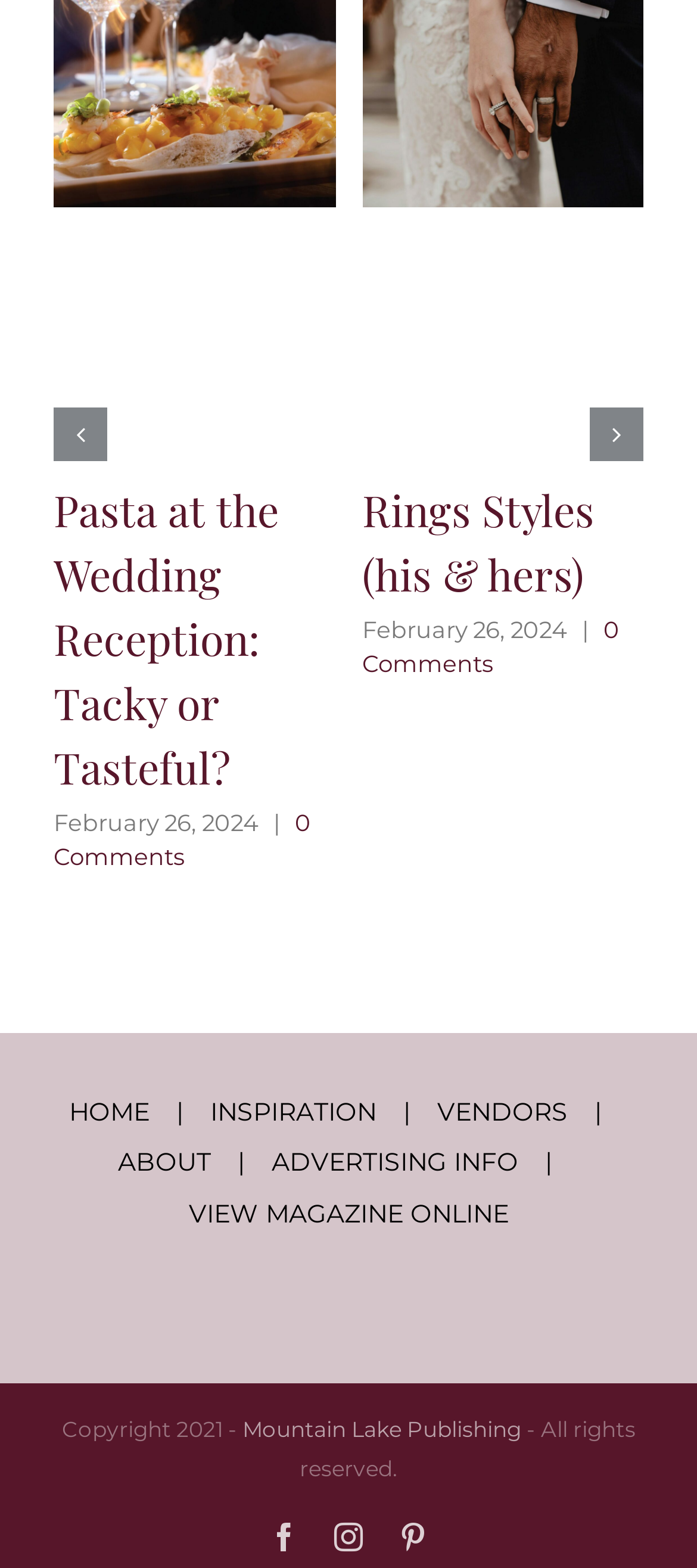What is the purpose of the 'Previous slide' and 'Next slide' buttons?
Provide a fully detailed and comprehensive answer to the question.

I inferred the purpose of the buttons by looking at their text and location on the page. They are likely part of a slideshow or carousel, and the buttons allow the user to navigate through the slides.